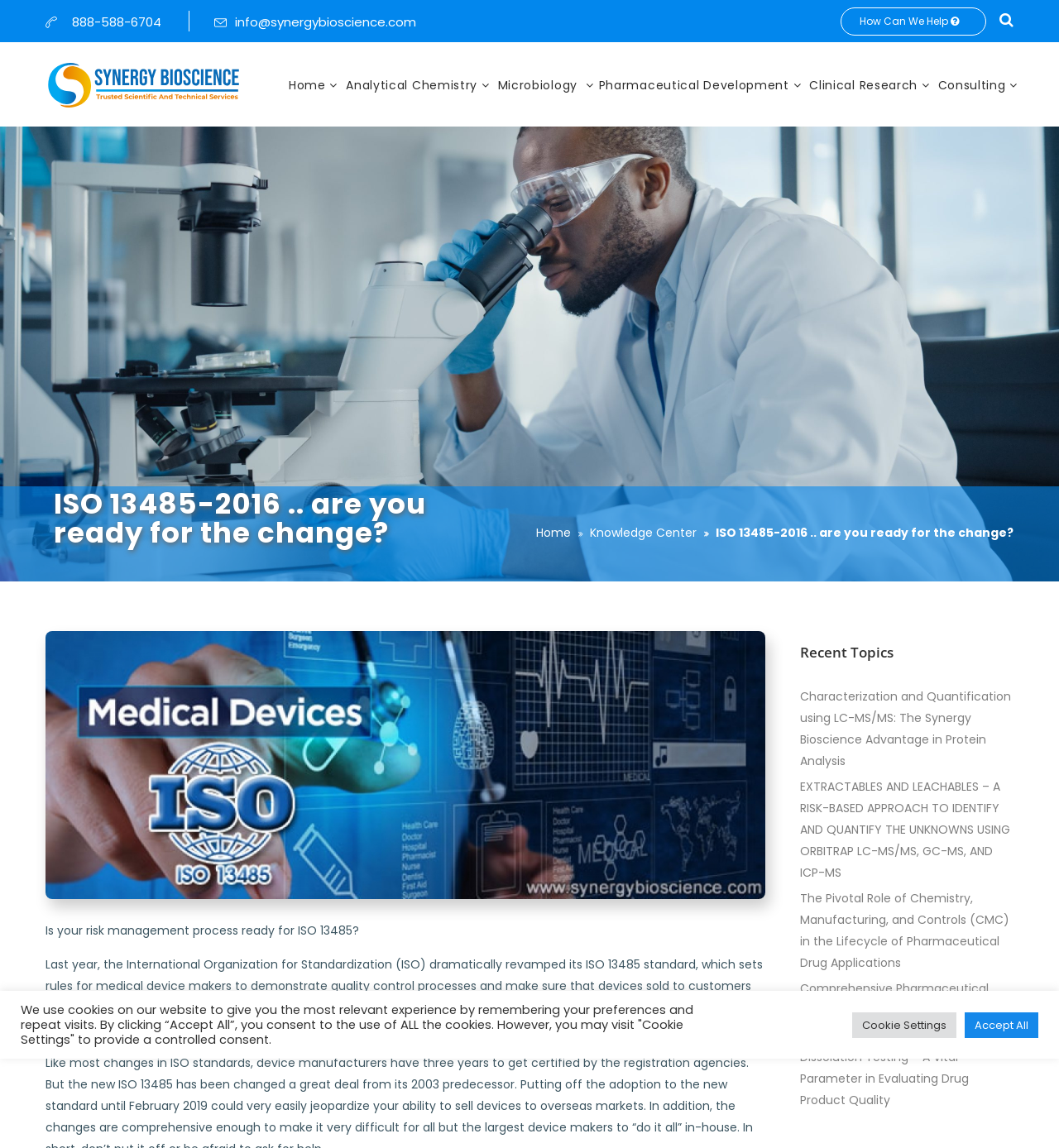Using a single word or phrase, answer the following question: 
How many years of experience does the author have in teaching mathematics?

30 years